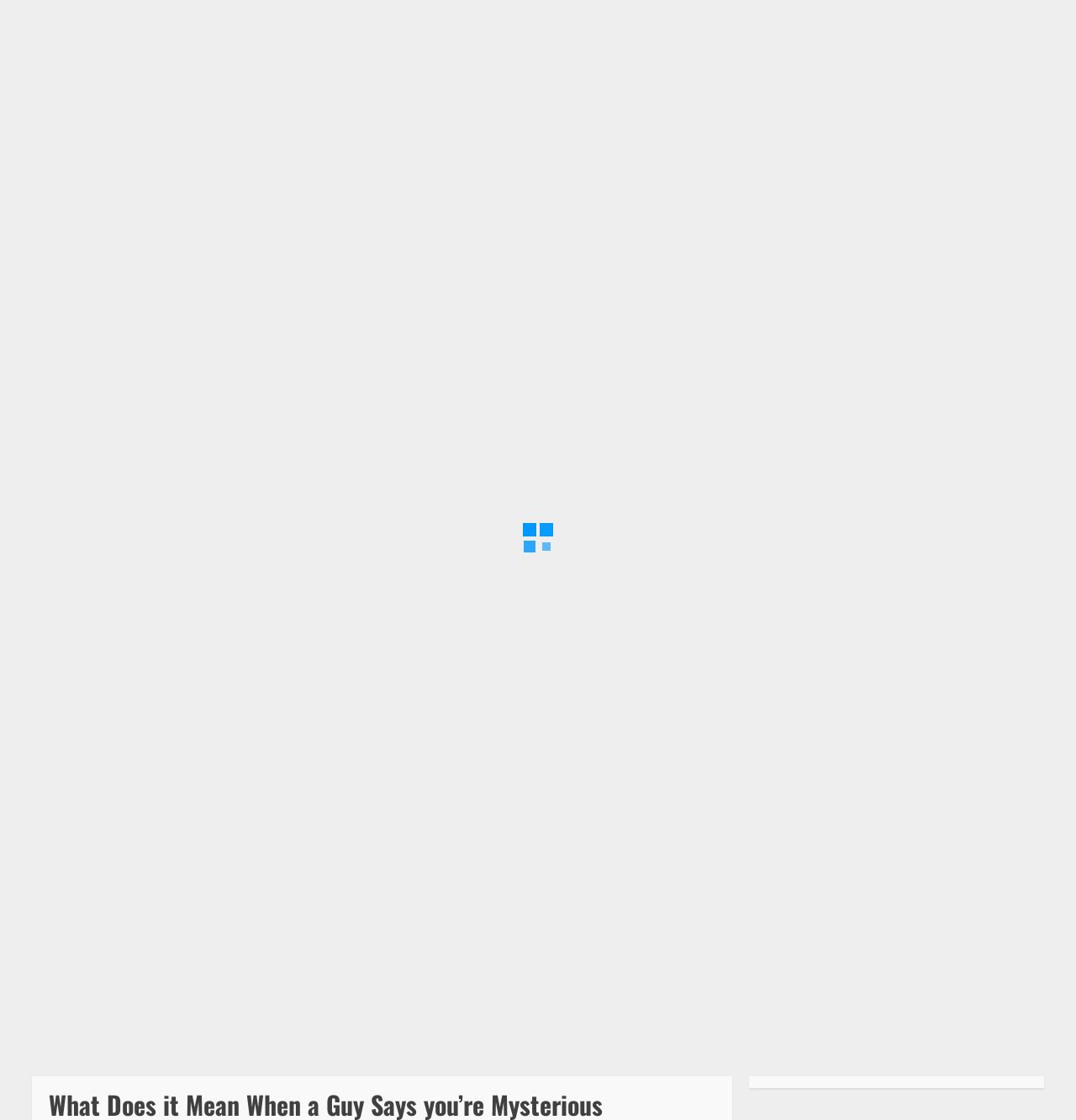Please identify the bounding box coordinates for the region that you need to click to follow this instruction: "Read the article 'Why Men Find Women Mysterious – What Does it Mean When a Guy Says you’re Mysterious'".

[0.045, 0.245, 0.665, 0.326]